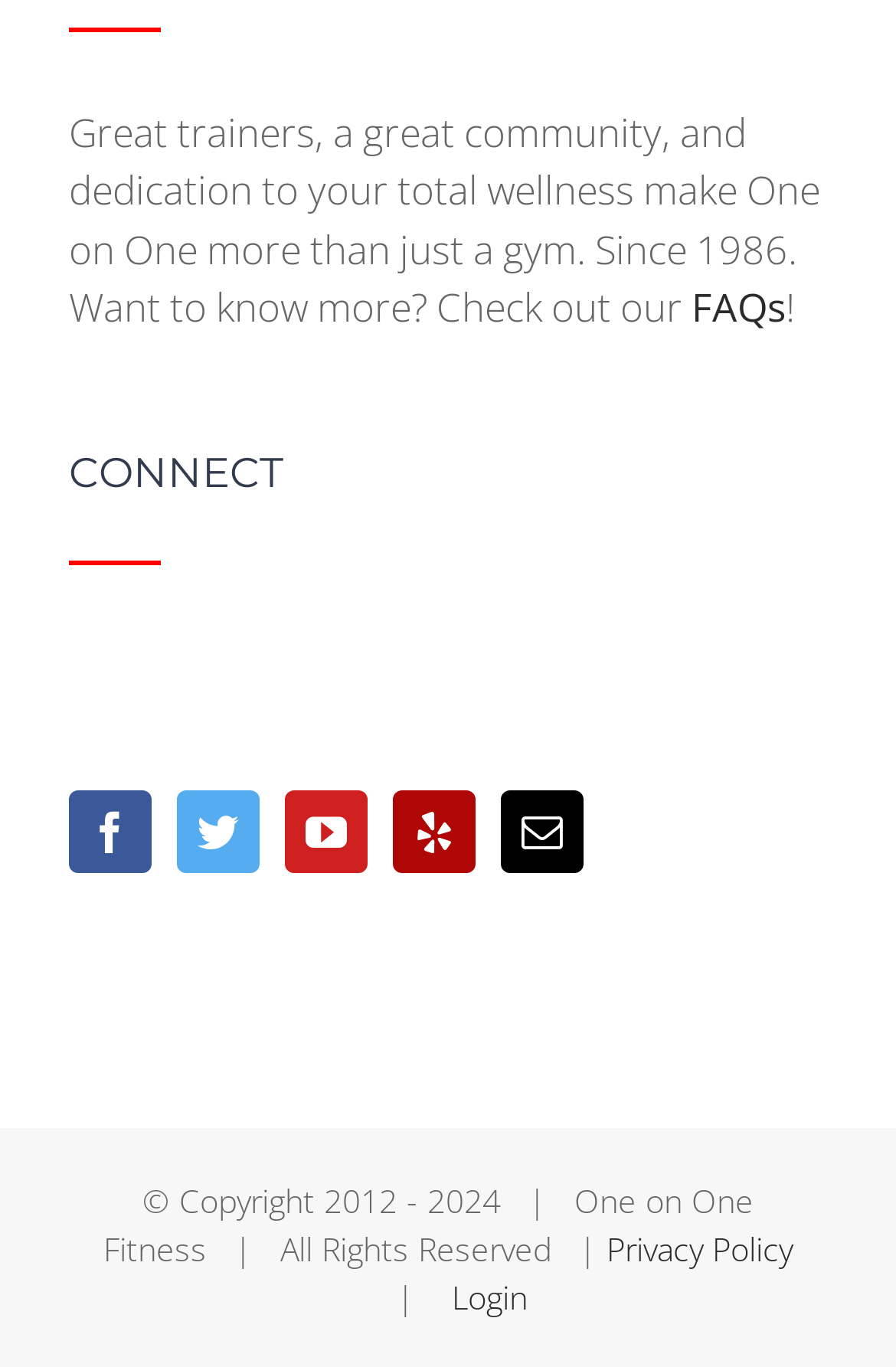What is the name of the gym?
Please provide a comprehensive answer based on the details in the screenshot.

The name of the gym can be found in the StaticText element with the text 'One on One Fitness' which is located at the bottom of the page, indicating that the webpage is about a gym called One on One.